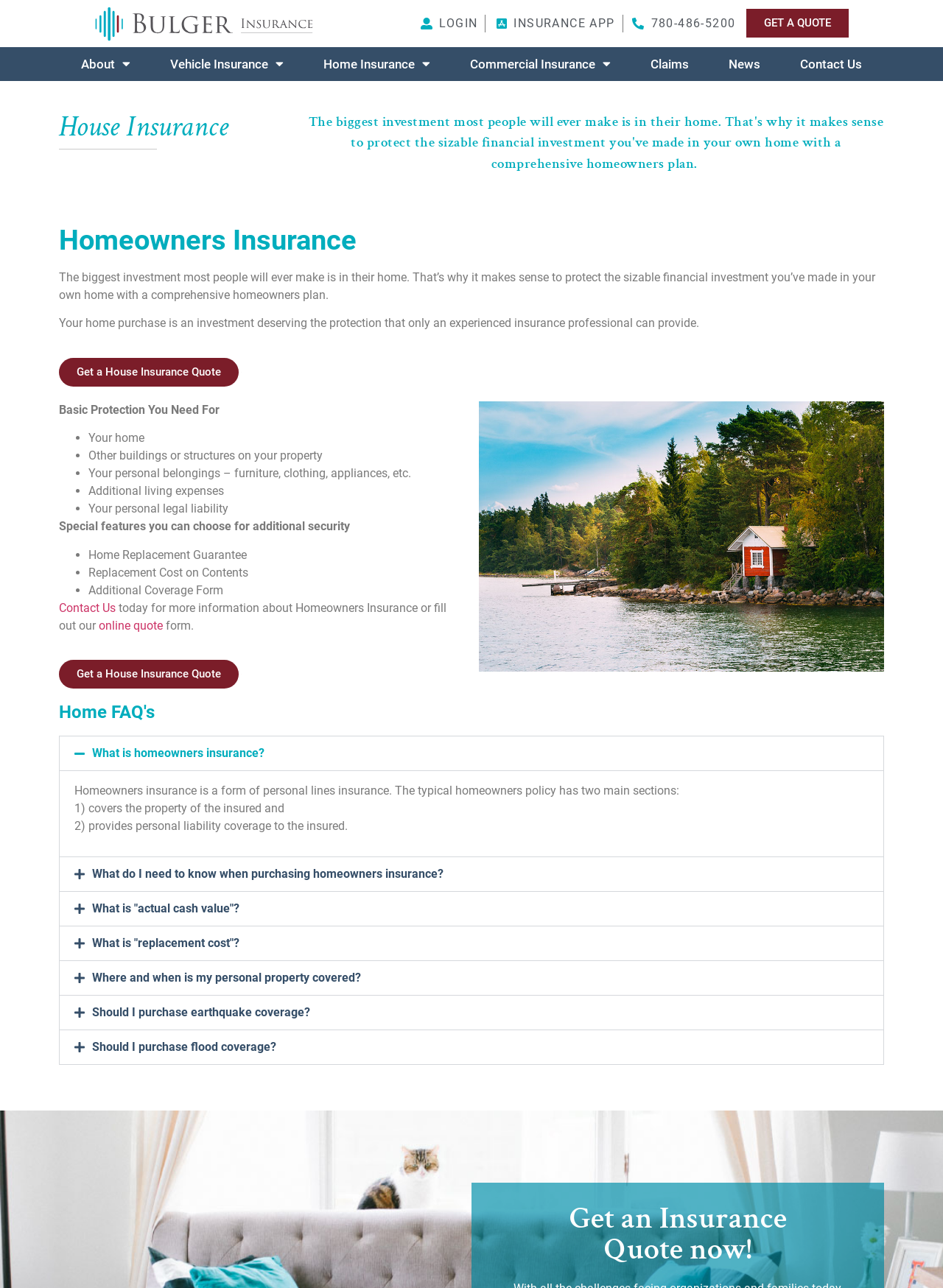Please provide the bounding box coordinate of the region that matches the element description: News. Coordinates should be in the format (top-left x, top-left y, bottom-right x, bottom-right y) and all values should be between 0 and 1.

[0.752, 0.036, 0.827, 0.063]